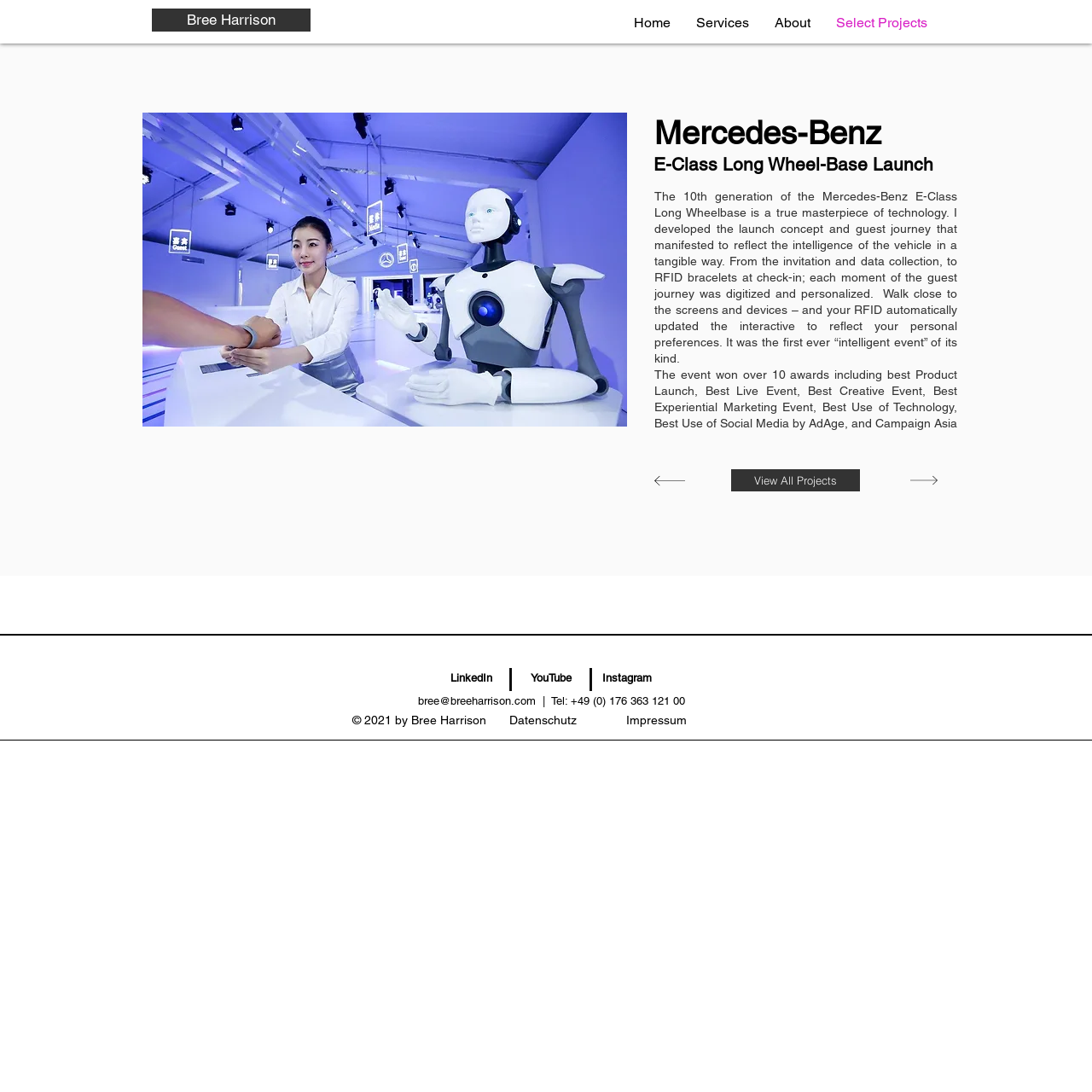What is the contact email address provided on the webpage?
Carefully examine the image and provide a detailed answer to the question.

I found this information in the link element at the bottom of the webpage, which has the text 'bree@breeharrison.com'. This is likely the contact email address provided by the website owner.